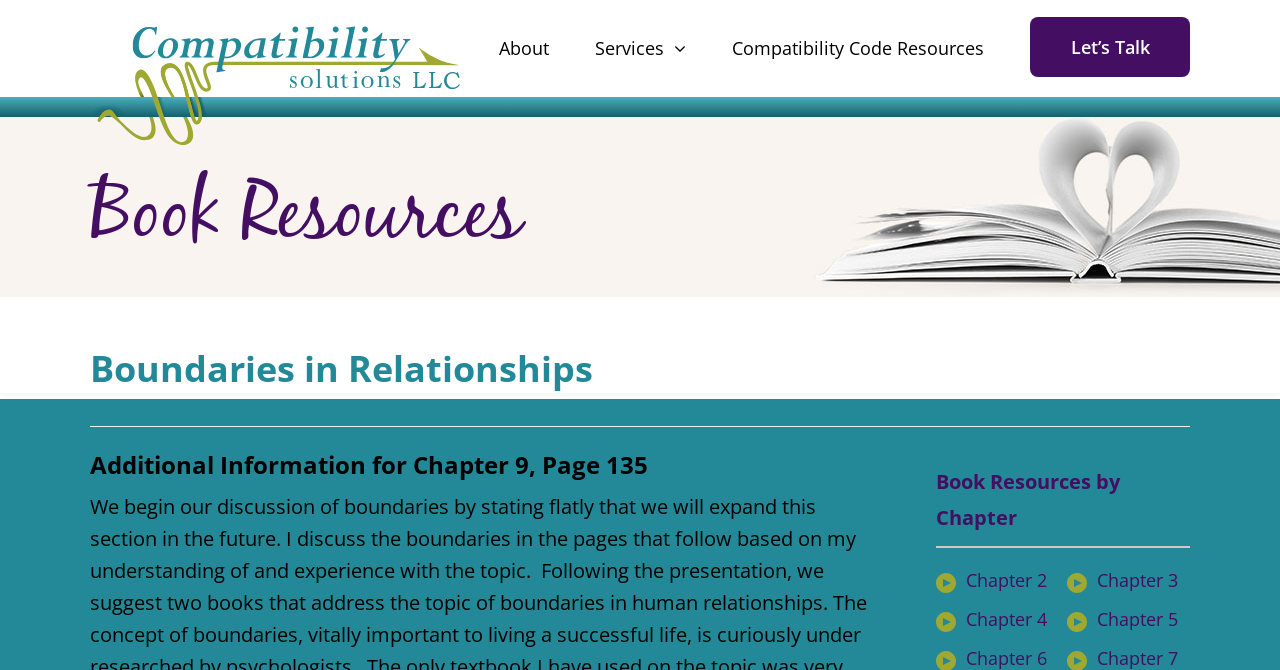Kindly provide the bounding box coordinates of the section you need to click on to fulfill the given instruction: "visit Compatibility Solutions, Inc. website".

[0.07, 0.106, 0.359, 0.146]